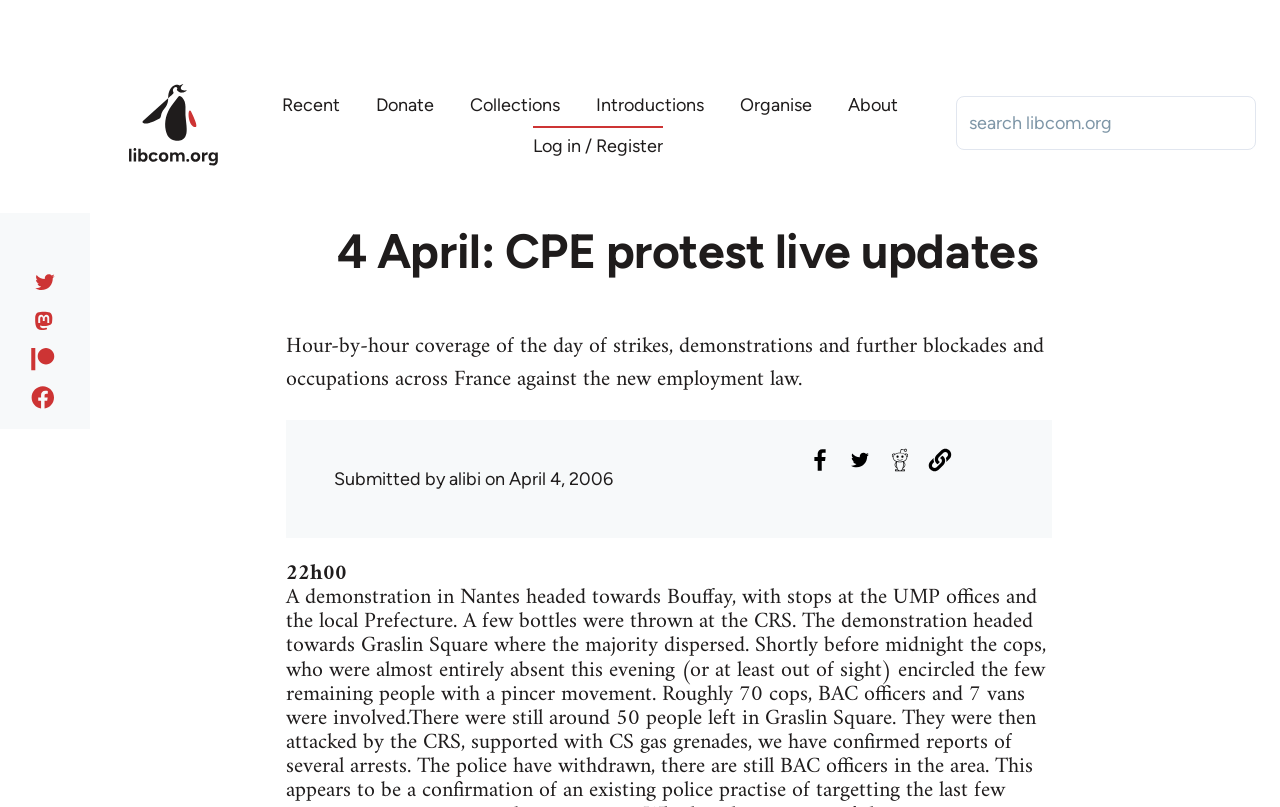Determine the bounding box coordinates for the clickable element required to fulfill the instruction: "Skip to main content". Provide the coordinates as four float numbers between 0 and 1, i.e., [left, top, right, bottom].

[0.0, 0.0, 1.0, 0.022]